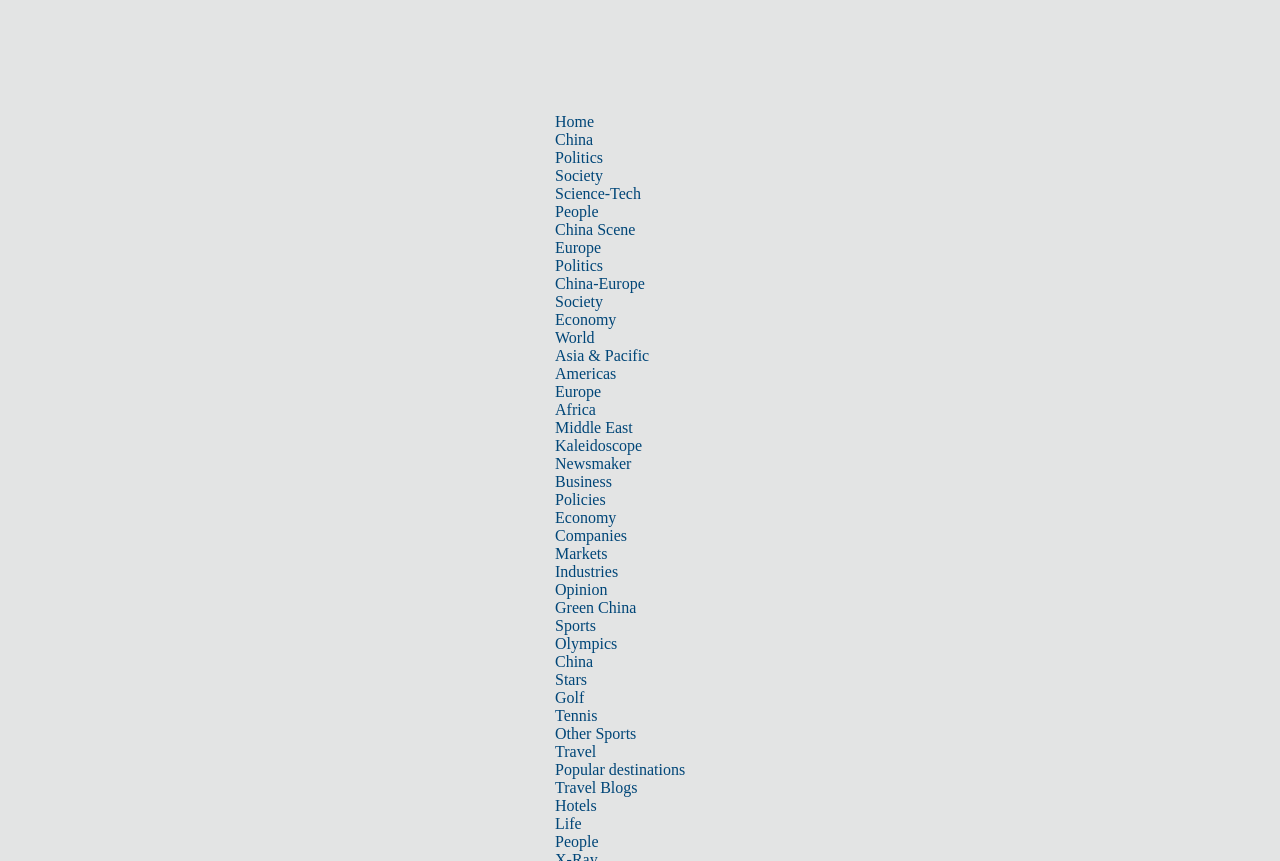Locate the bounding box of the UI element defined by this description: "Industries". The coordinates should be given as four float numbers between 0 and 1, formatted as [left, top, right, bottom].

[0.434, 0.654, 0.483, 0.674]